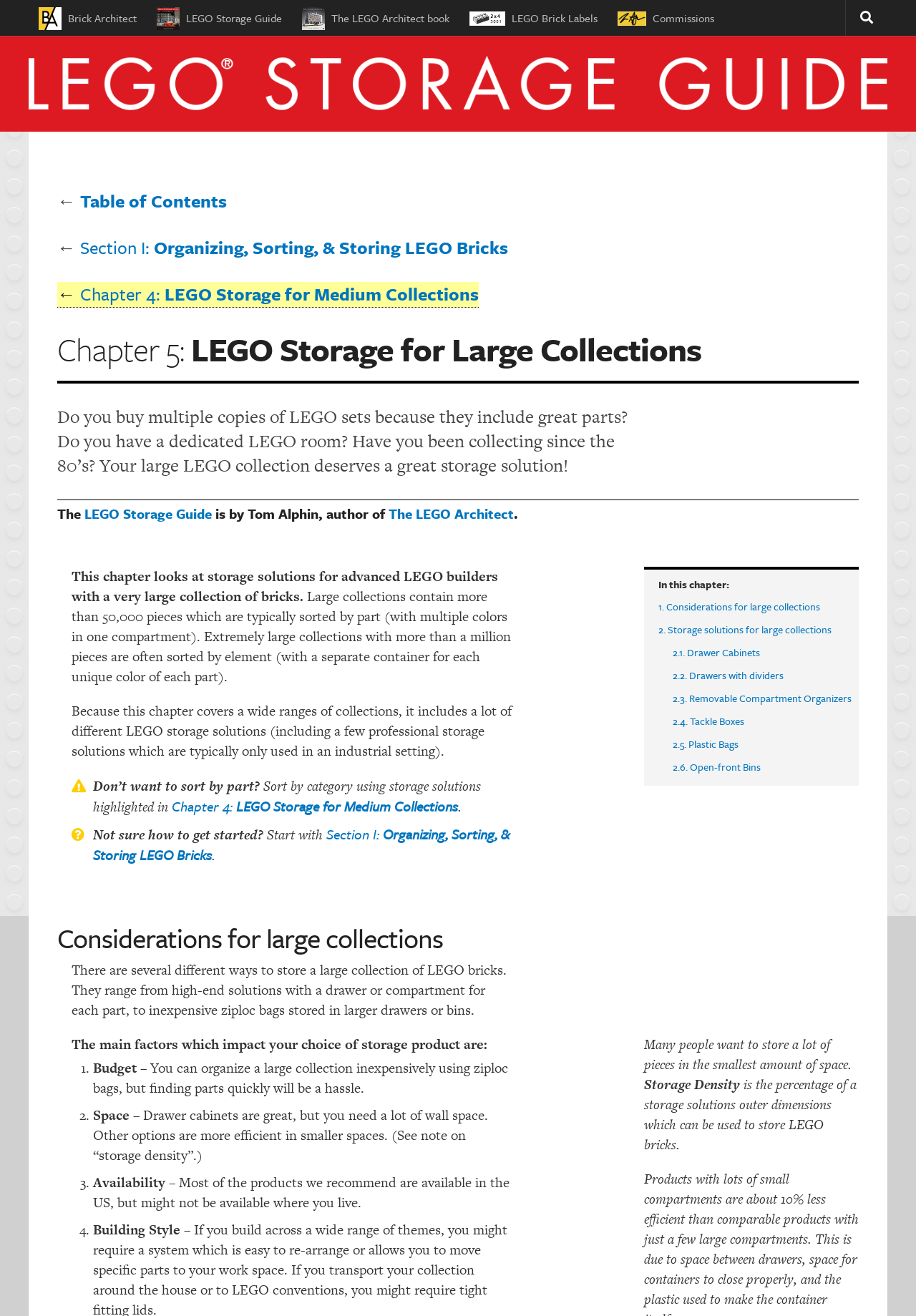Determine the bounding box coordinates of the UI element described below. Use the format (top-left x, top-left y, bottom-right x, bottom-right y) with floating point numbers between 0 and 1: Brick Architect

[0.031, 0.0, 0.16, 0.027]